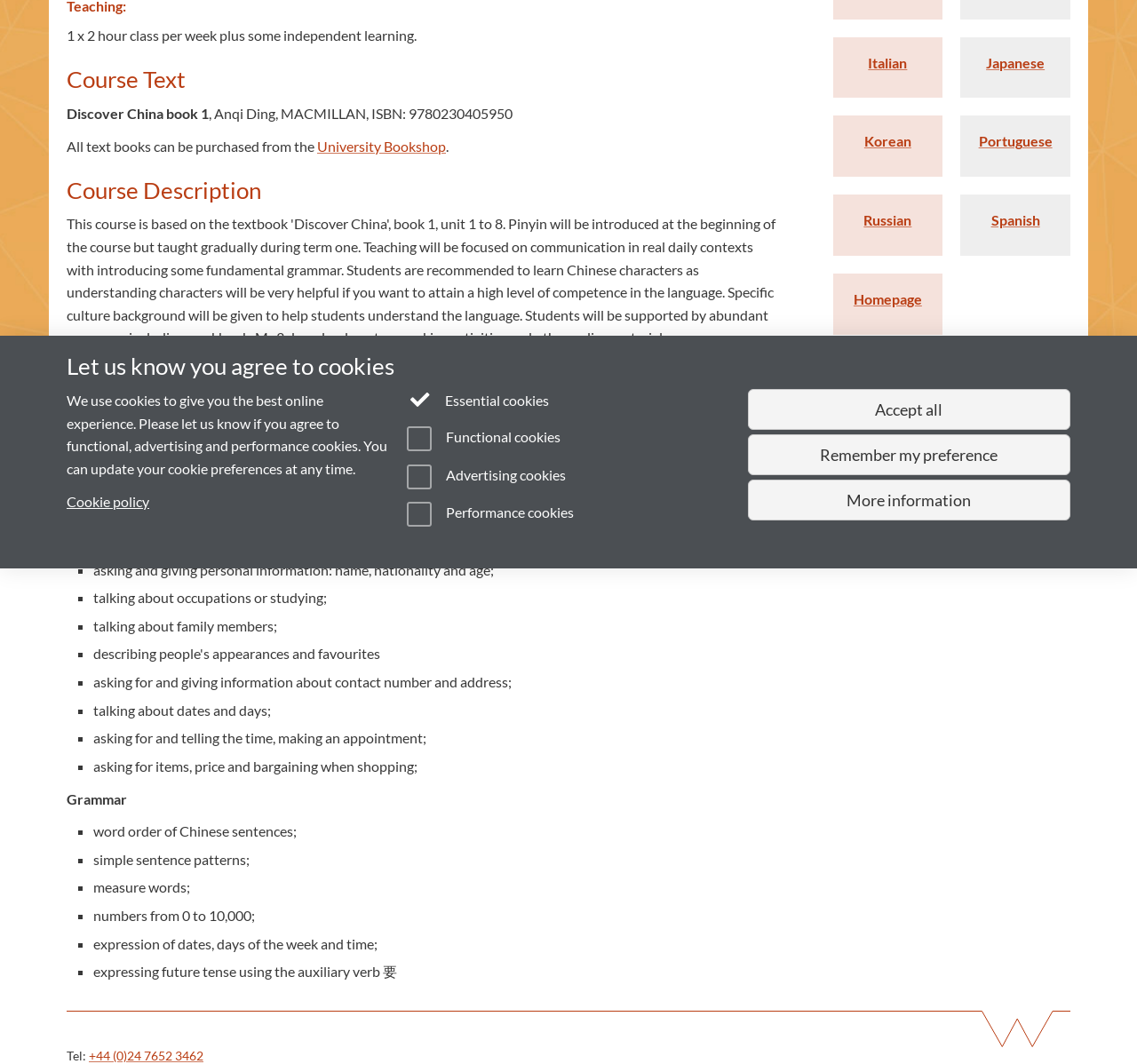Extract the bounding box coordinates for the UI element described by the text: "Remember my preference". The coordinates should be in the form of [left, top, right, bottom] with values between 0 and 1.

[0.658, 0.408, 0.941, 0.446]